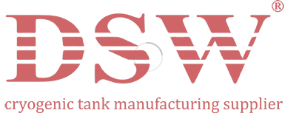Explain the image thoroughly, mentioning every notable detail.

The image features the logo of DSW, a company recognized as a cryogenic tank manufacturing supplier. The design prominently showcases the letters "DSW" in bold, stylized lettering, conveying a sense of strength and reliability, complemented by a distinctive graphic element in the form of horizontal lines. Below the logo, the phrase "cryogenic tank manufacturing supplier" is displayed, reinforcing the company's specialization in creating cryogenic tanks. This logo likely represents the brand's commitment to quality in manufacturing and its pivotal role in providing essential products within the cryogenic industry.